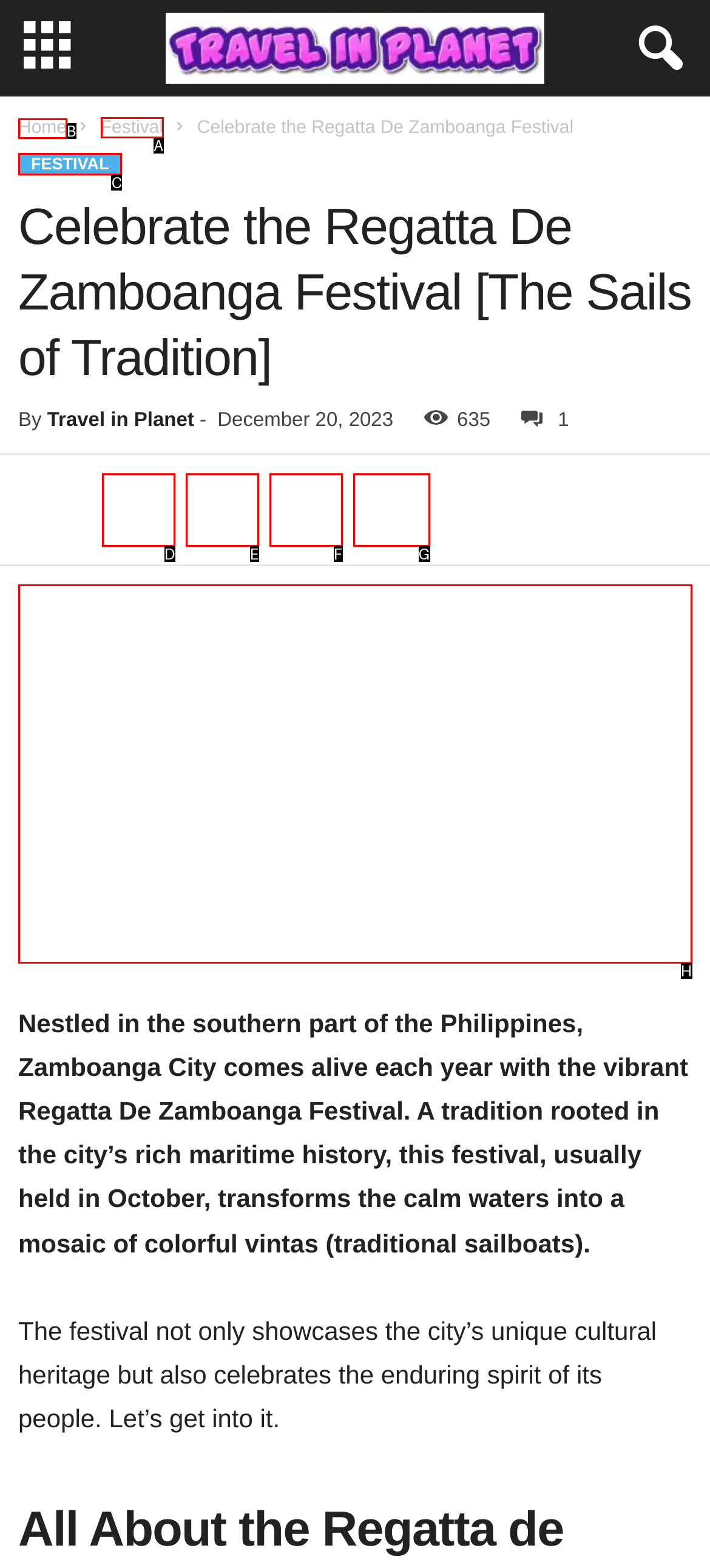Which HTML element should be clicked to complete the following task: Go to Festival page?
Answer with the letter corresponding to the correct choice.

A